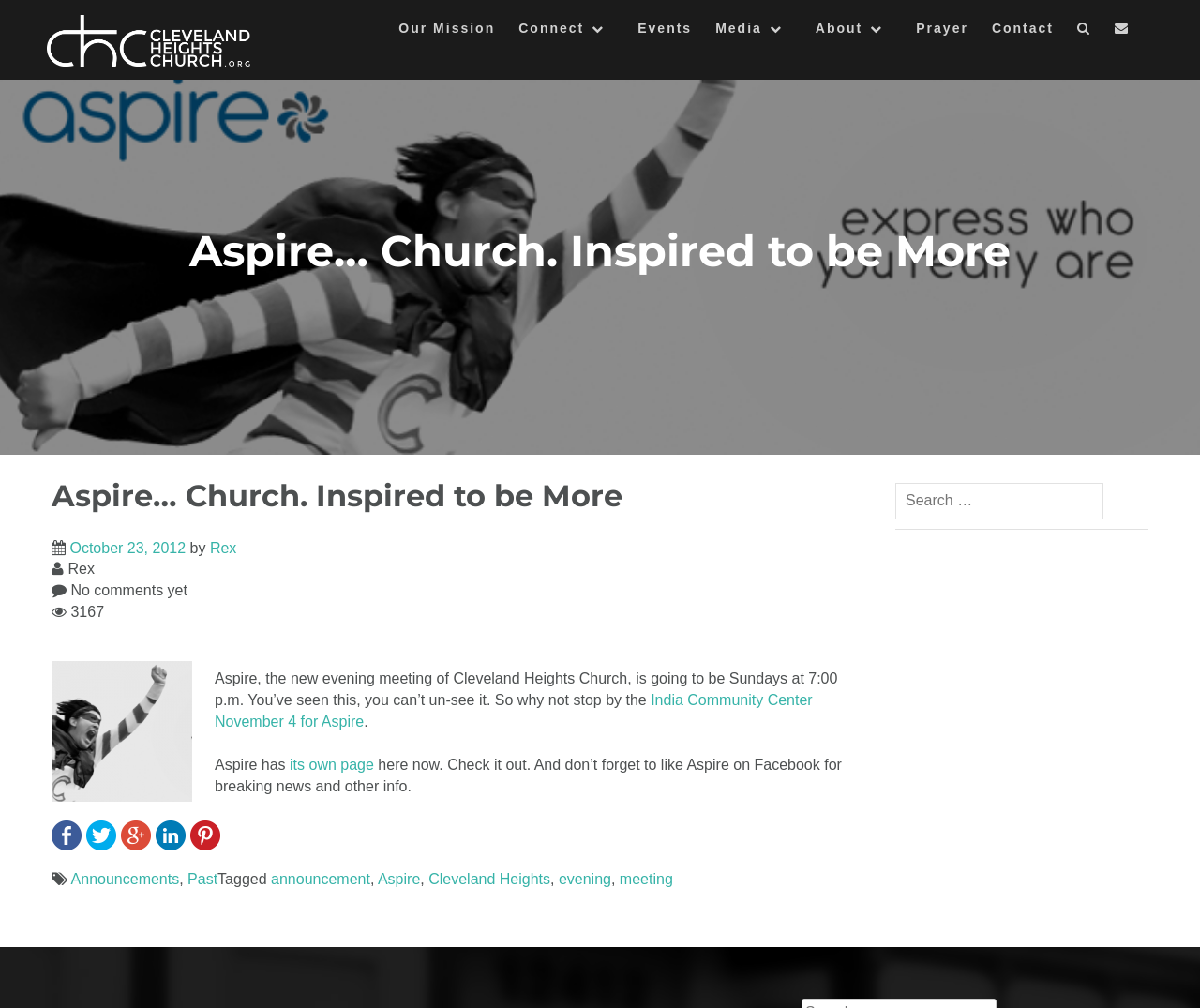Find and specify the bounding box coordinates that correspond to the clickable region for the instruction: "Search for something".

[0.746, 0.479, 0.92, 0.515]